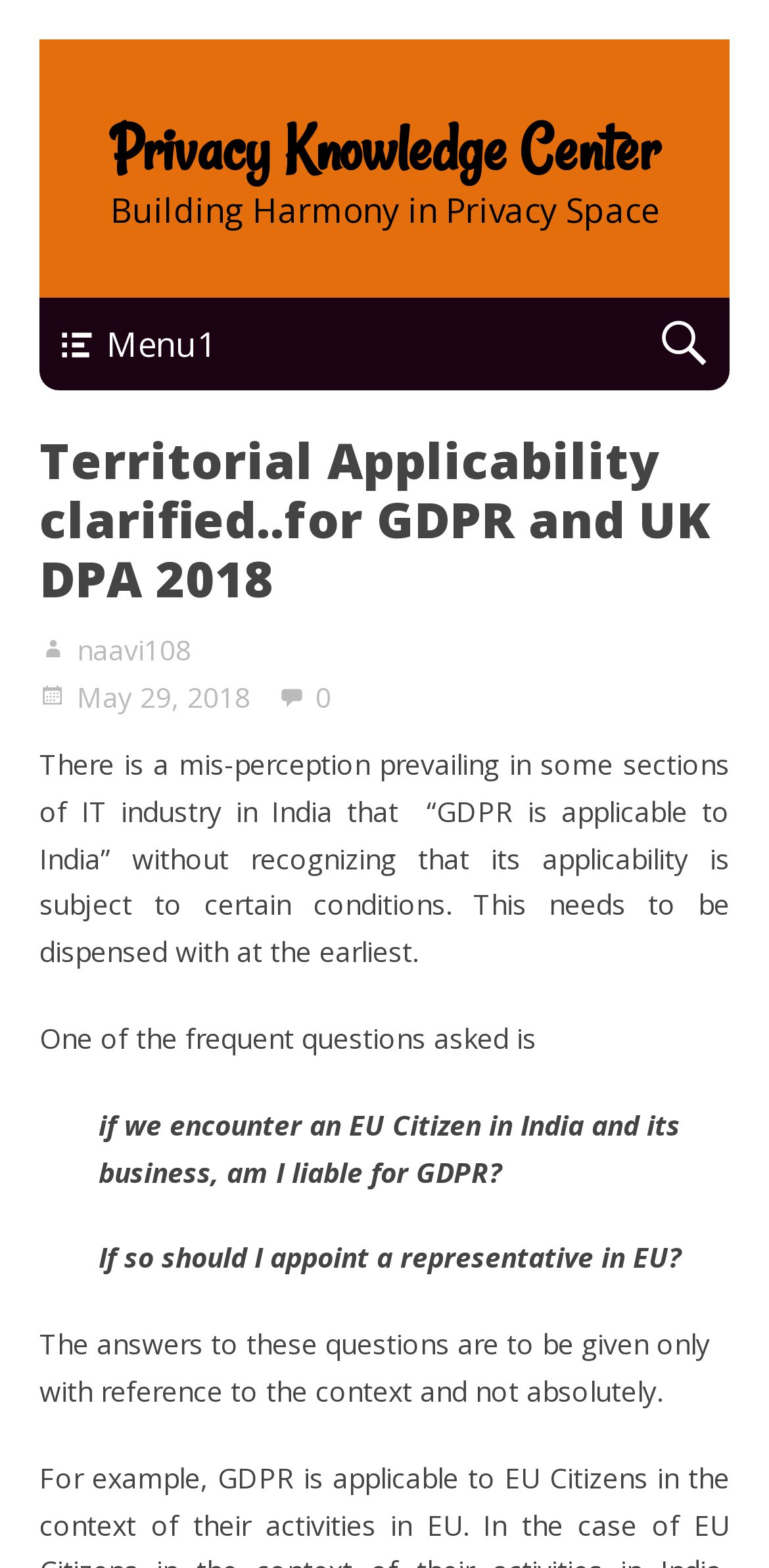Identify and provide the title of the webpage.

Territorial Applicability clarified..for GDPR and UK DPA 2018